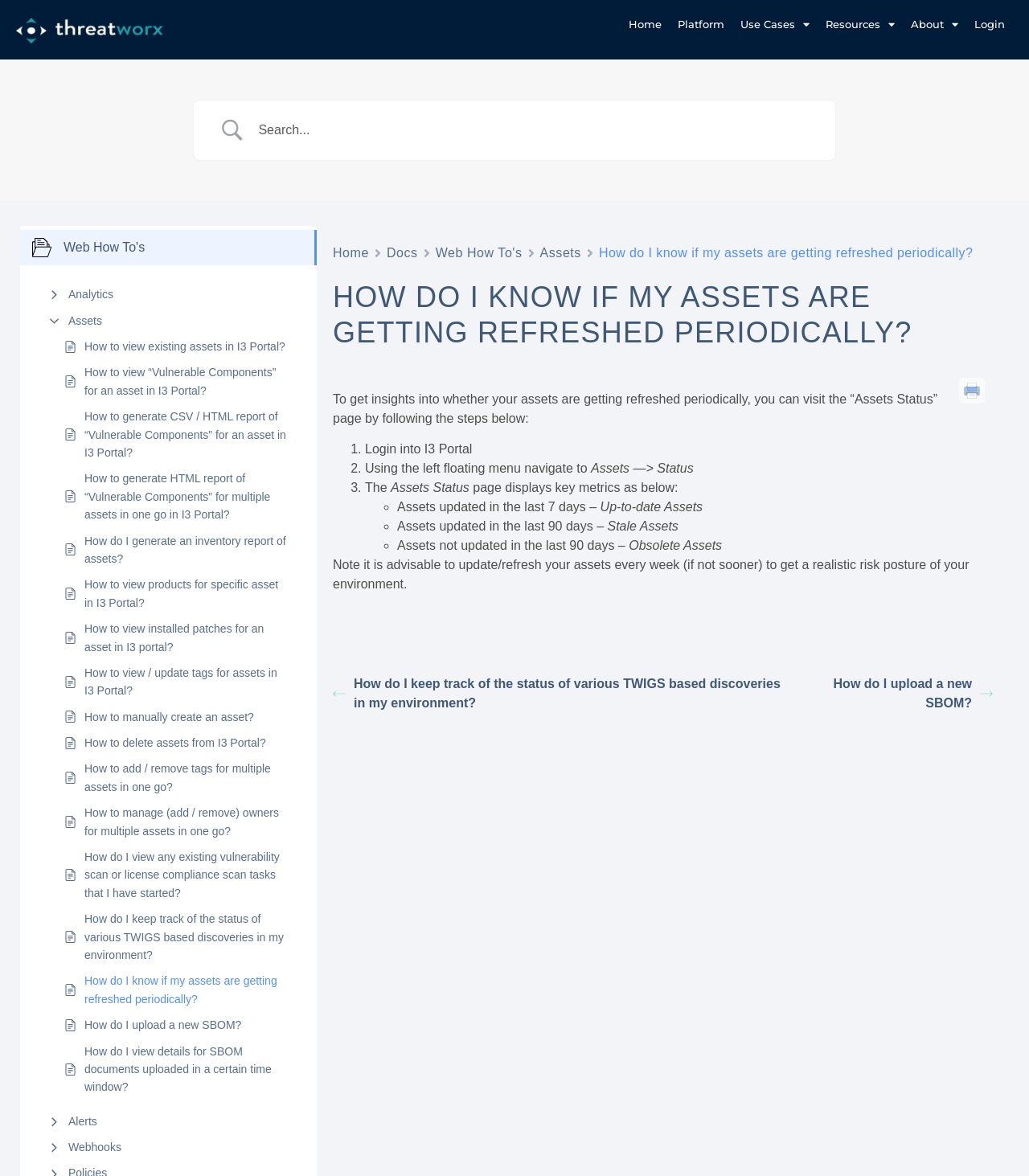Determine the main heading text of the webpage.

HOW DO I KNOW IF MY ASSETS ARE GETTING REFRESHED PERIODICALLY?